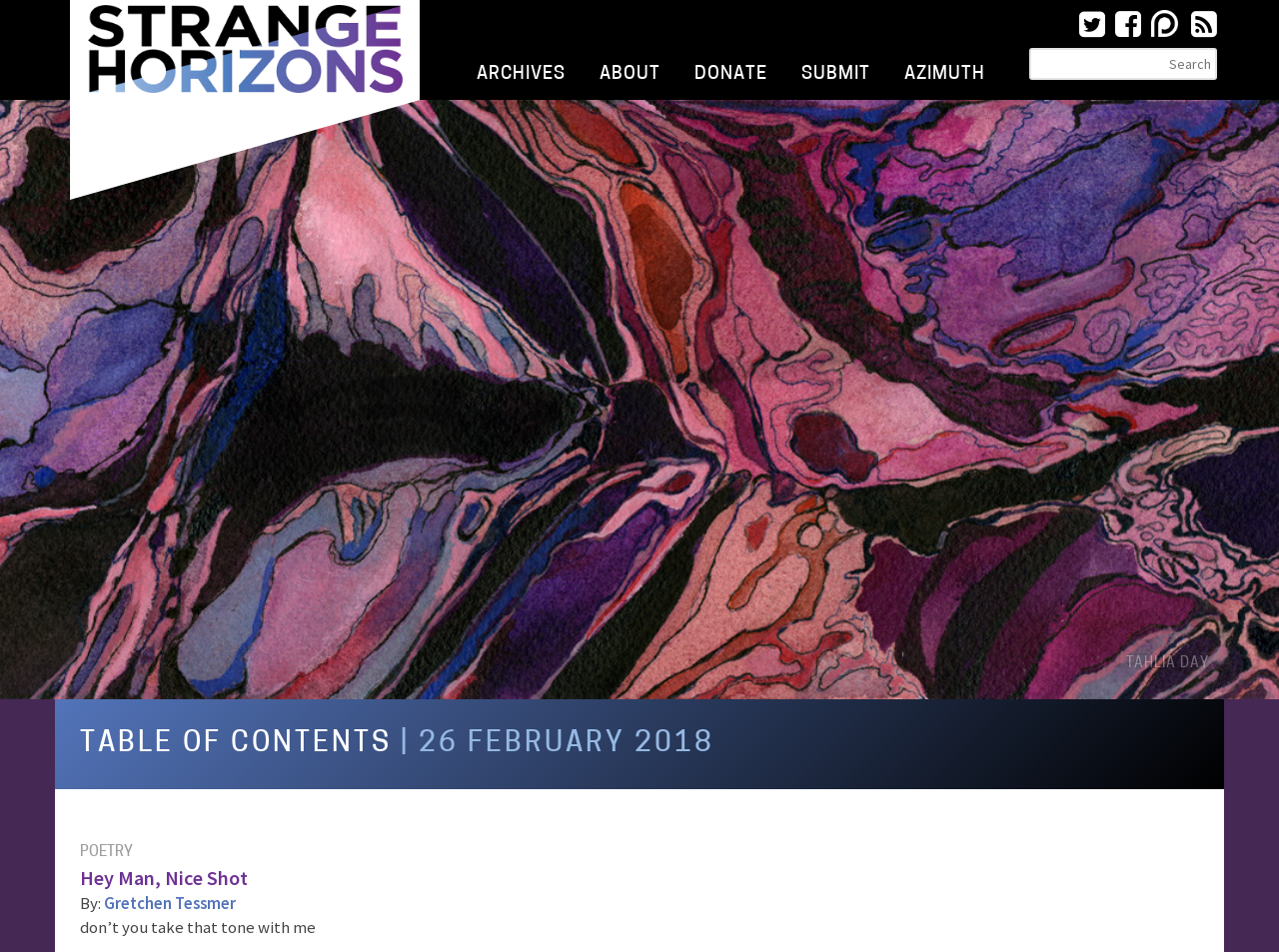What is the title of the first article?
Provide a comprehensive and detailed answer to the question.

I looked at the links under the 'TABLE OF CONTENTS' section and found the first article title, which is 'Hey Man, Nice Shot'.